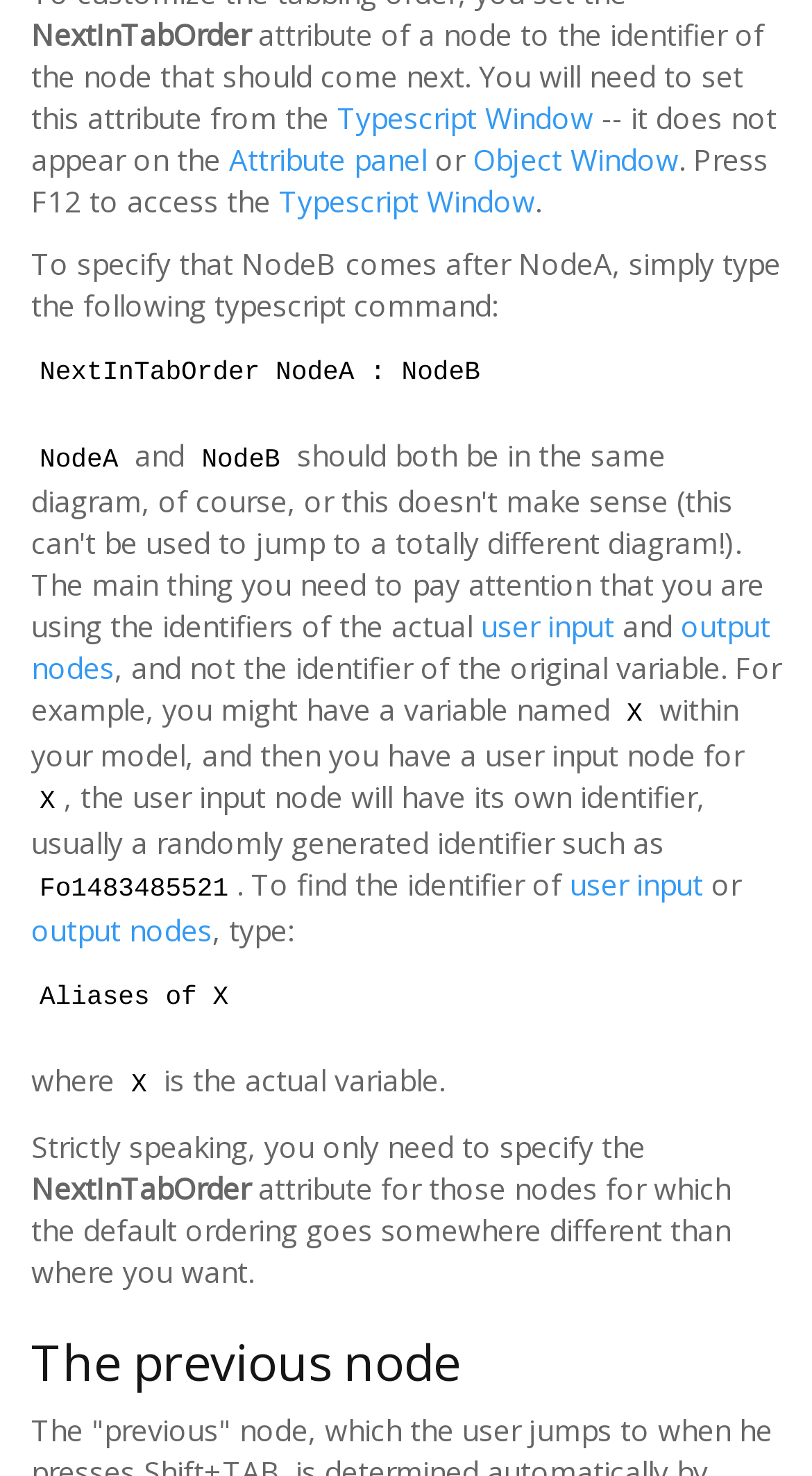Determine the bounding box coordinates for the area you should click to complete the following instruction: "Open the 'Attribute panel'".

[0.282, 0.094, 0.526, 0.121]